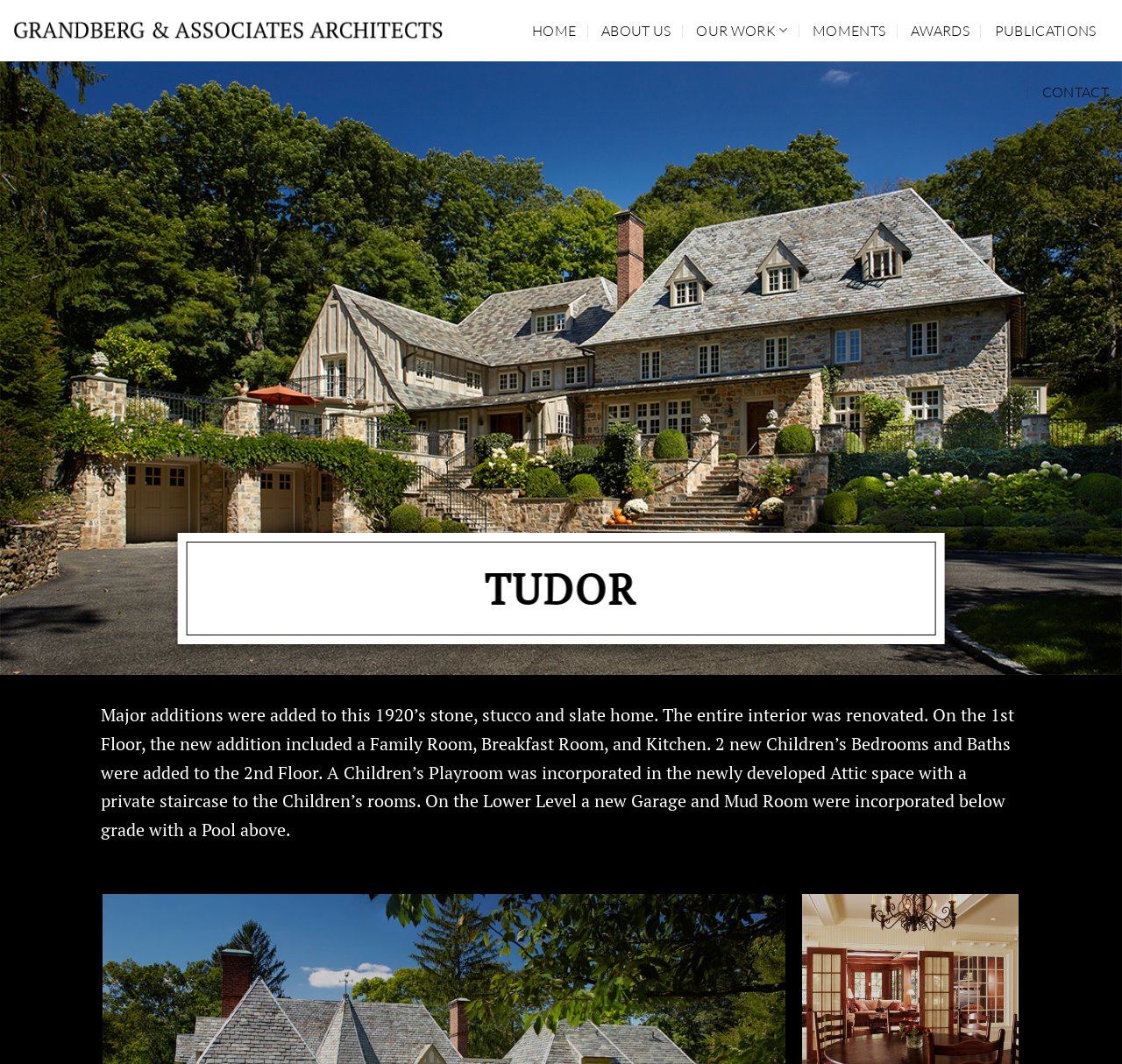Locate the bounding box coordinates of the region to be clicked to comply with the following instruction: "Learn about the member states of the Friends Alliance". The coordinates must be four float numbers between 0 and 1, in the form [left, top, right, bottom].

None